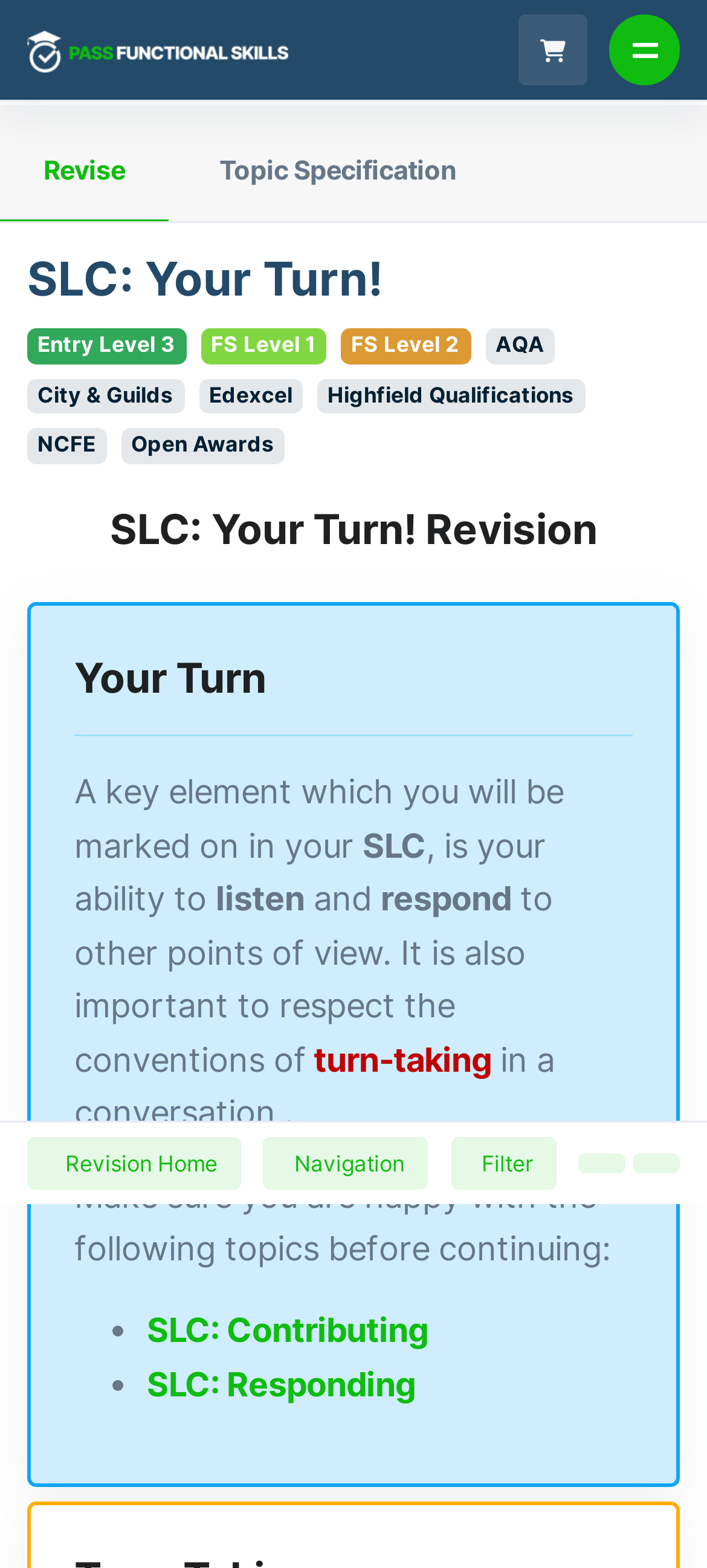Locate the bounding box of the UI element based on this description: "Back to Revision Home". Provide four float numbers between 0 and 1 as [left, top, right, bottom].

[0.038, 0.725, 0.341, 0.759]